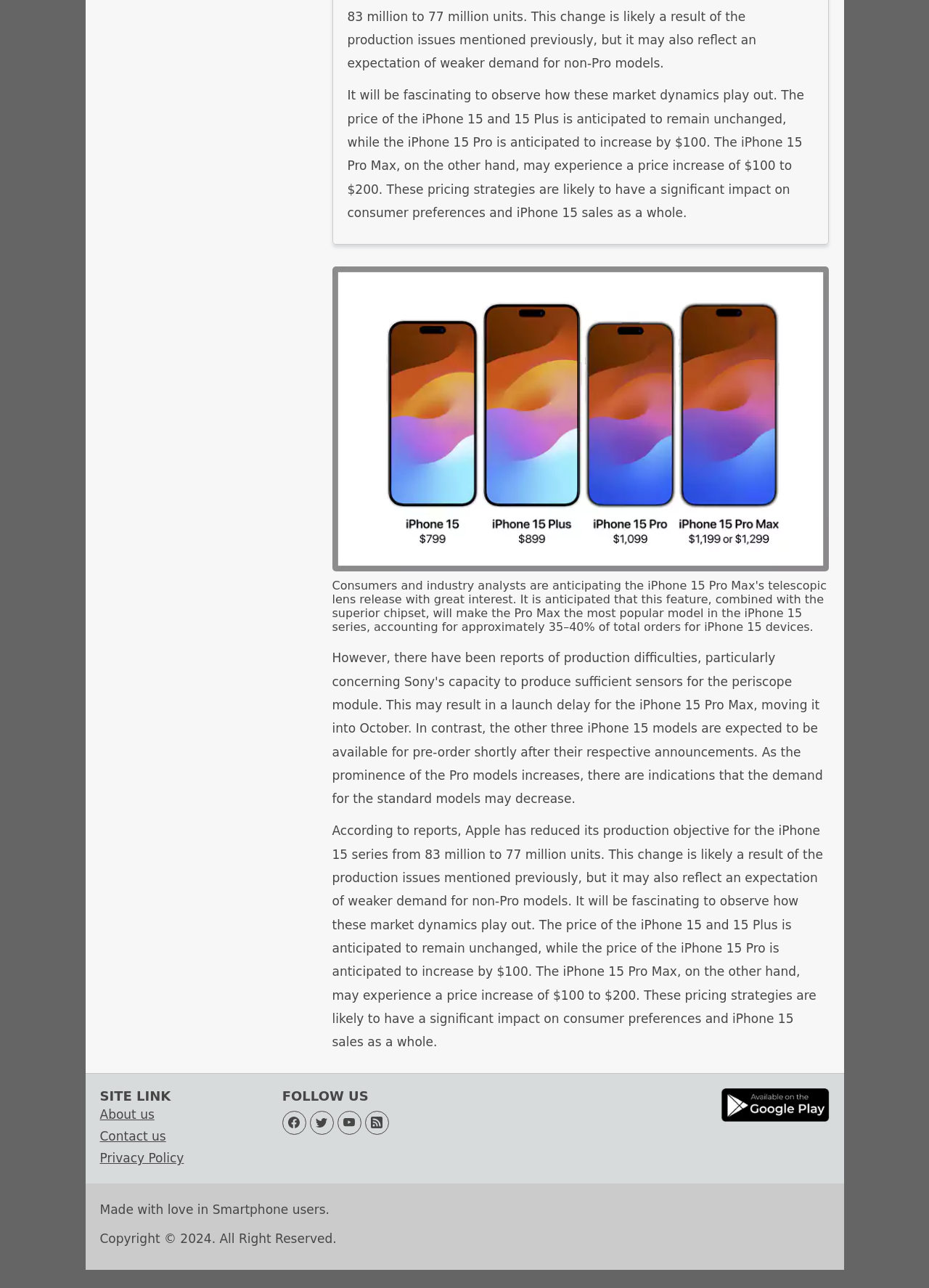Find the bounding box coordinates for the element that must be clicked to complete the instruction: "Follow us on Facebook". The coordinates should be four float numbers between 0 and 1, indicated as [left, top, right, bottom].

[0.304, 0.863, 0.329, 0.881]